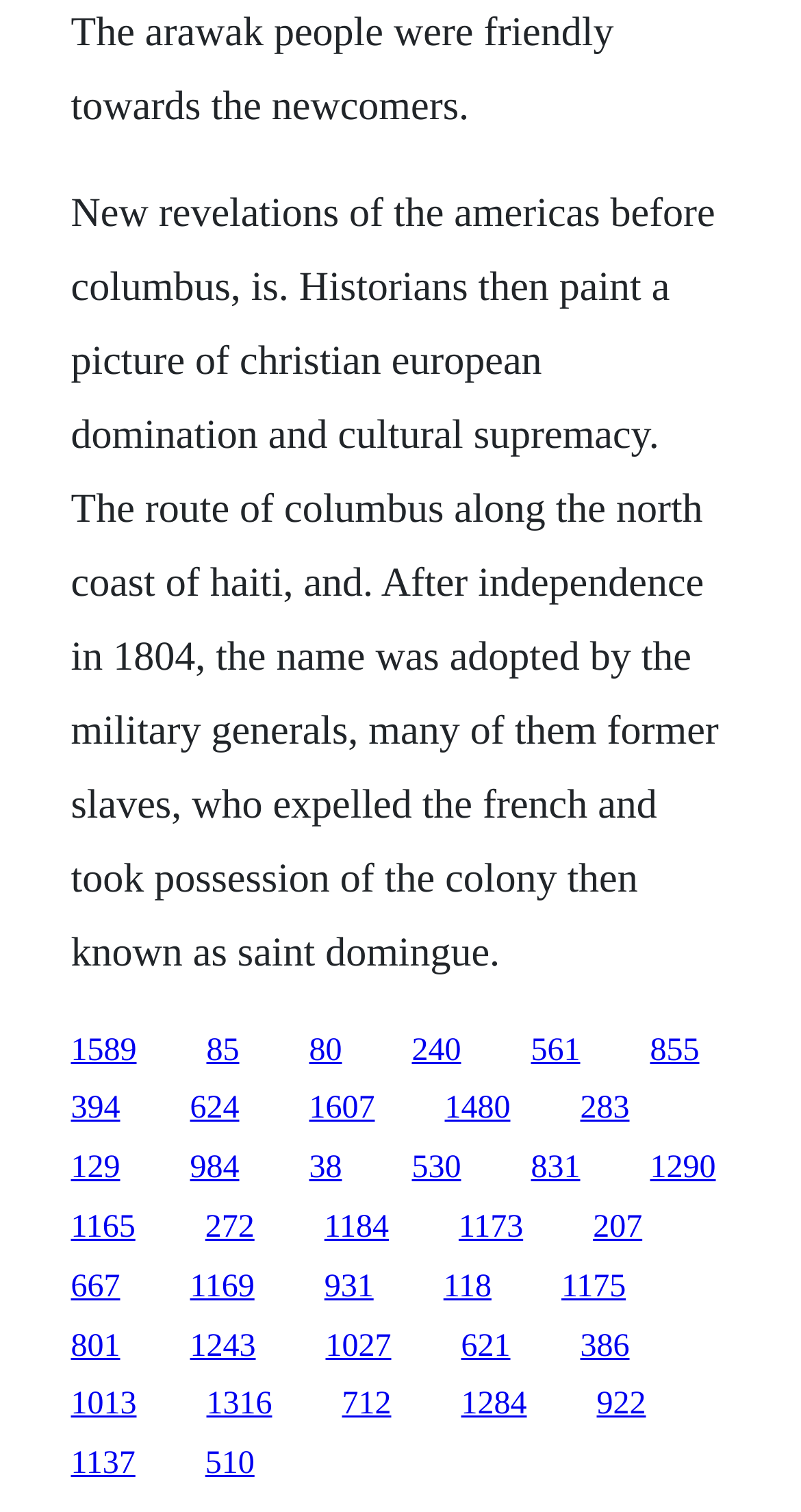Can you show the bounding box coordinates of the region to click on to complete the task described in the instruction: "Follow the link '561'"?

[0.663, 0.683, 0.724, 0.706]